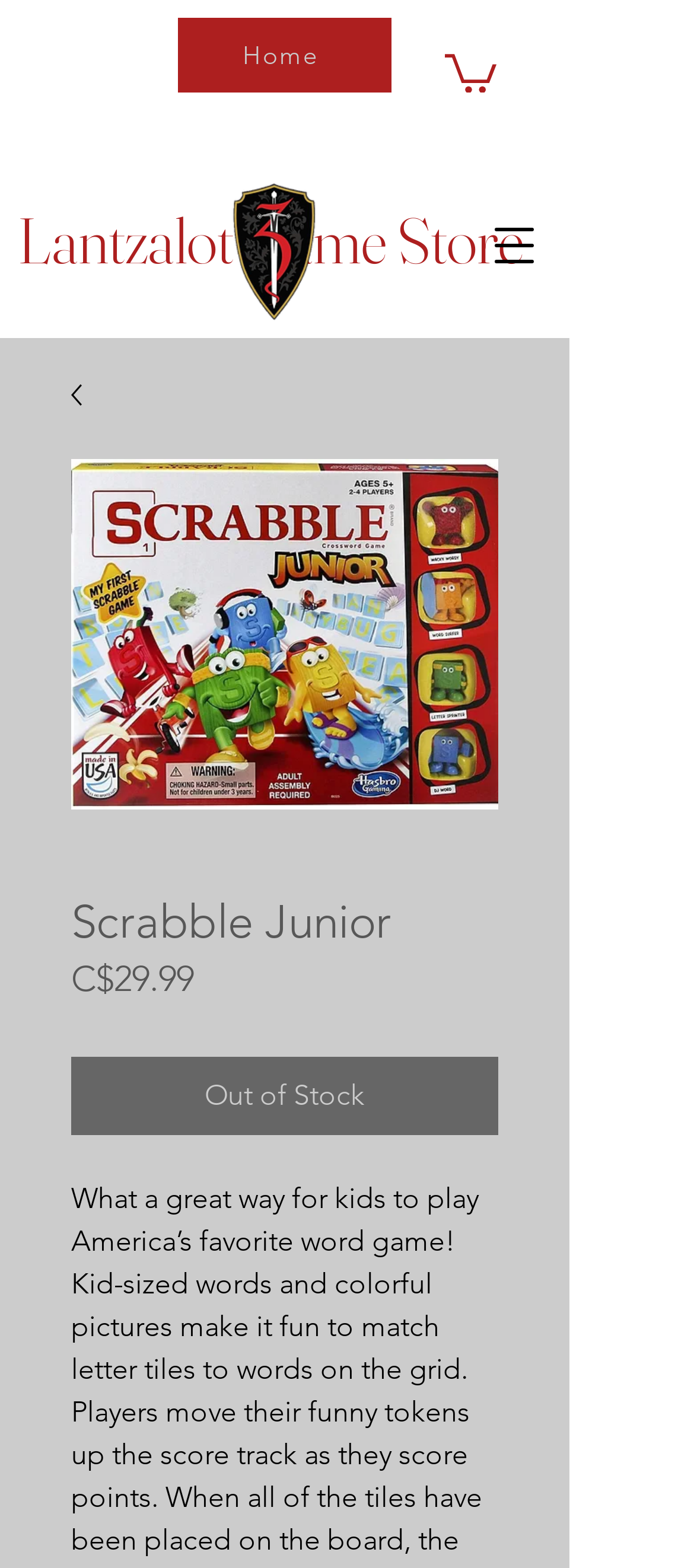What is the main heading displayed on the webpage? Please provide the text.

Lantzalot Game Store